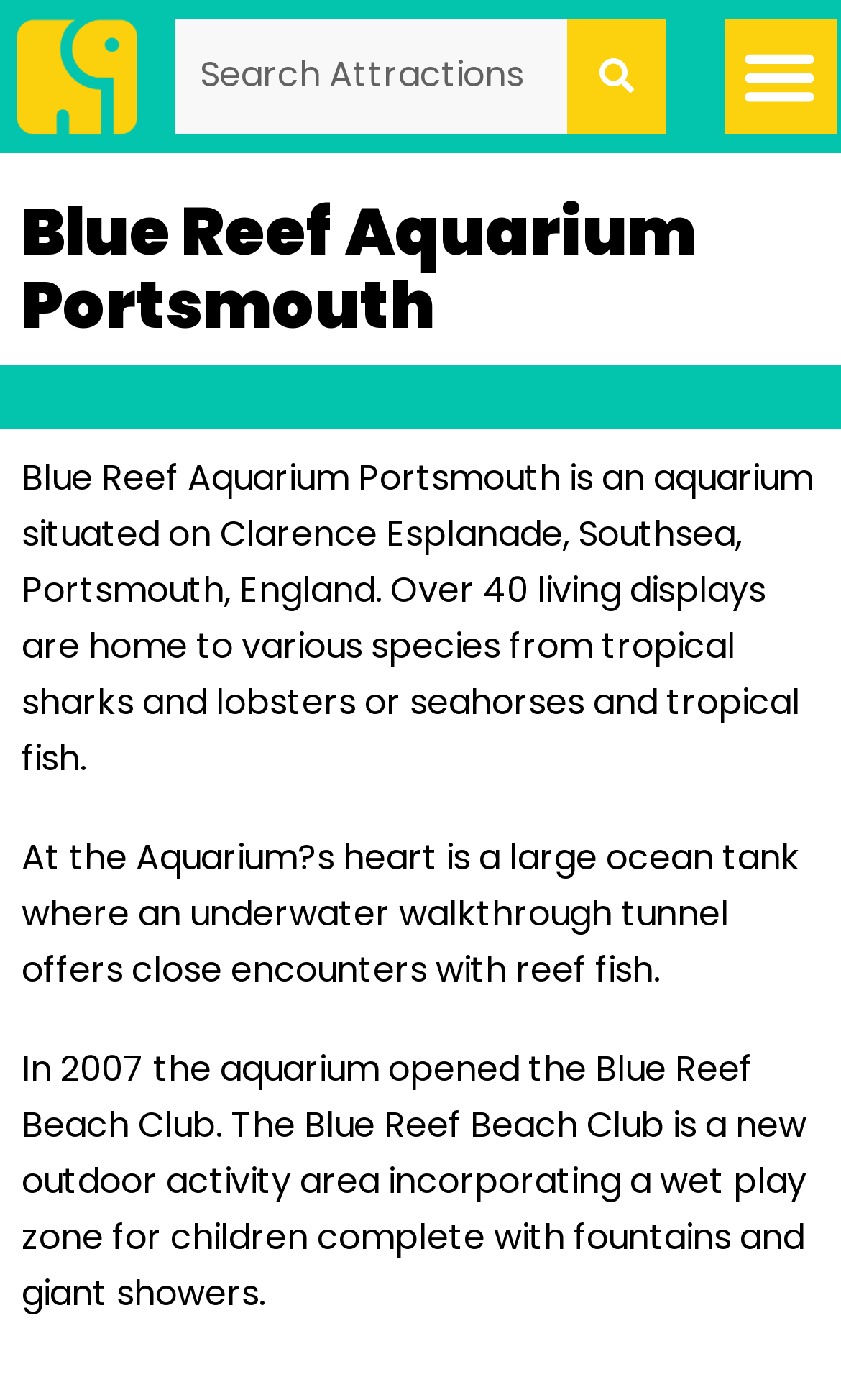Consider the image and give a detailed and elaborate answer to the question: 
What is the feature of the large ocean tank?

I found this information in the StaticText element that describes the aquarium's features, which states 'At the Aquarium?s heart is a large ocean tank where an underwater walkthrough tunnel offers close encounters with reef fish.'